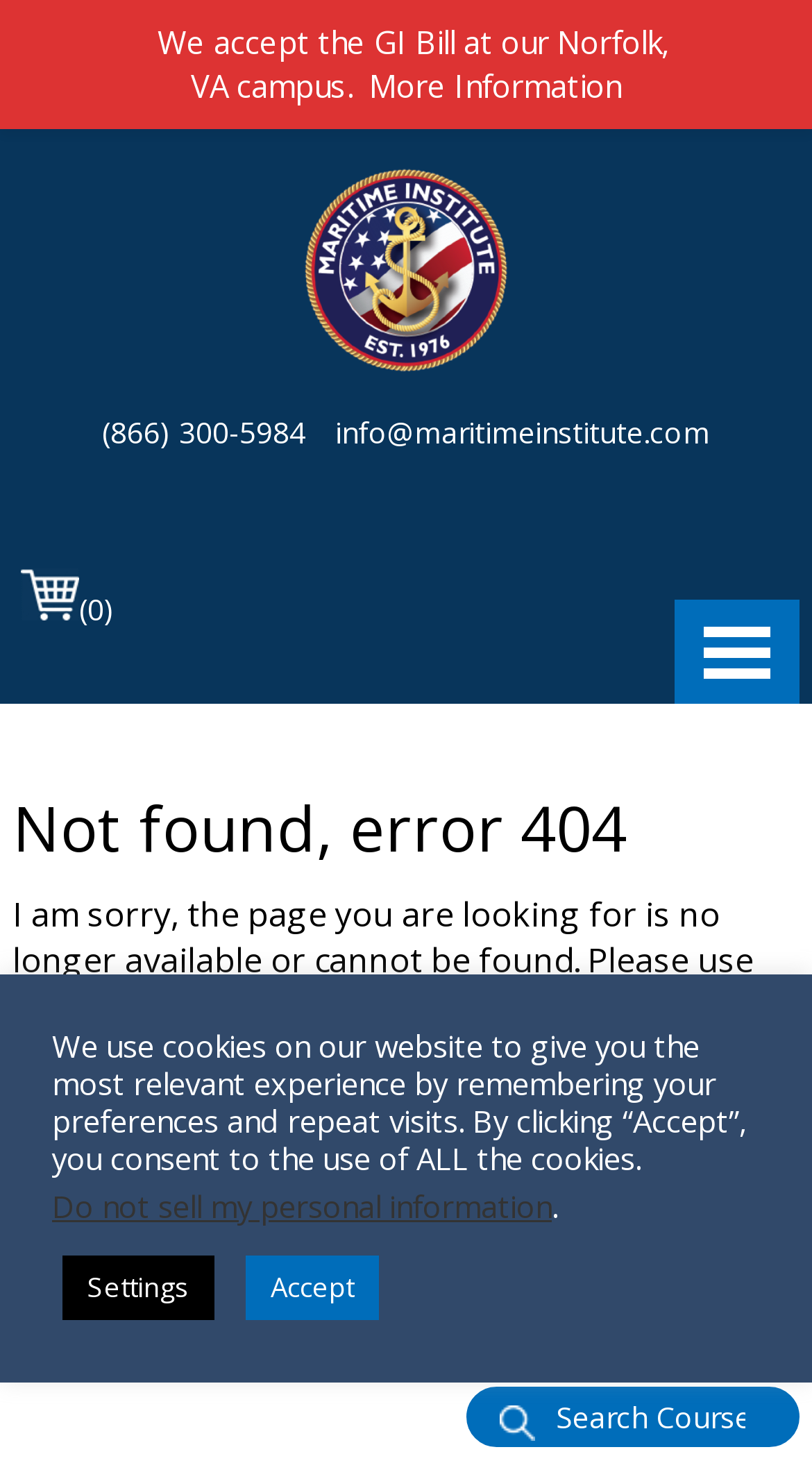What is the purpose of the search box?
Craft a detailed and extensive response to the question.

The search box has a placeholder text 'Search Courses' which suggests that it is used to search for courses.